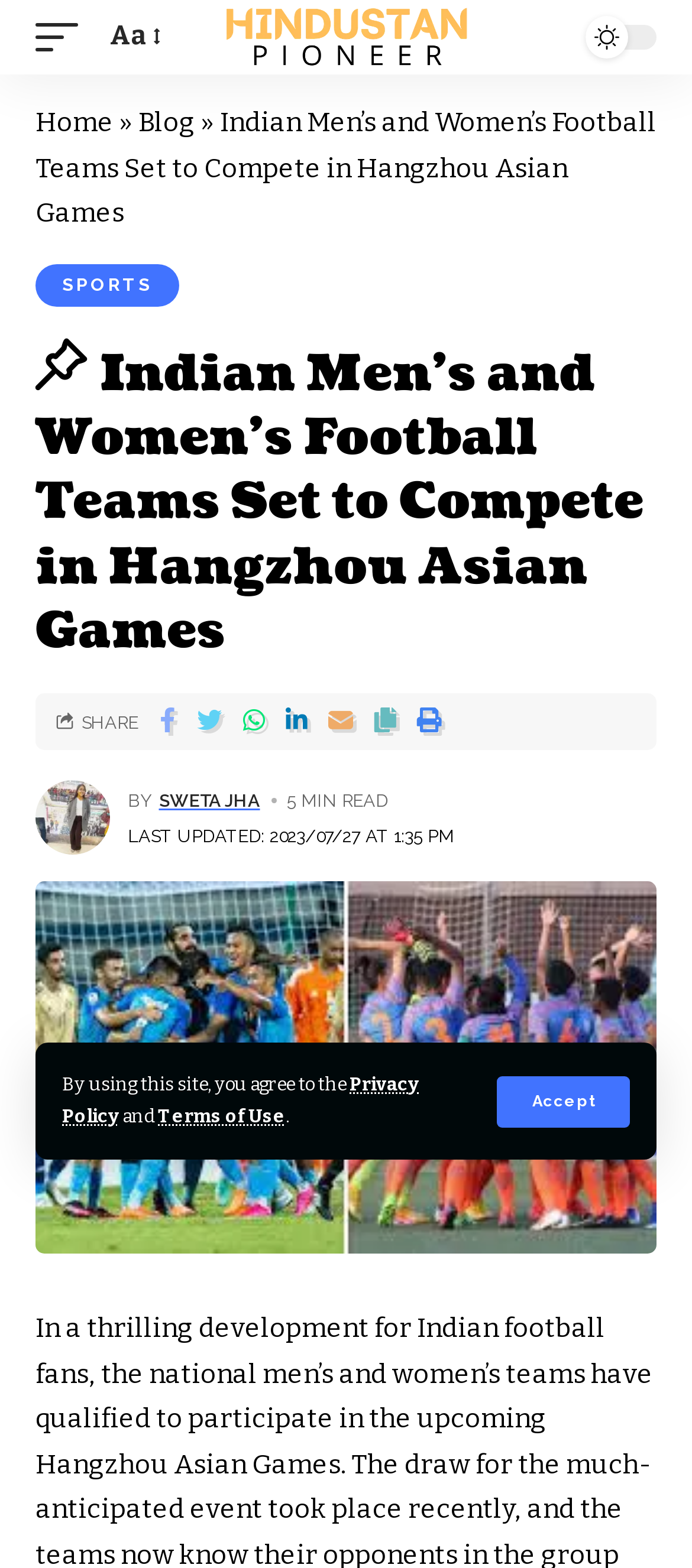Identify the coordinates of the bounding box for the element described below: "Accept". Return the coordinates as four float numbers between 0 and 1: [left, top, right, bottom].

[0.718, 0.686, 0.91, 0.719]